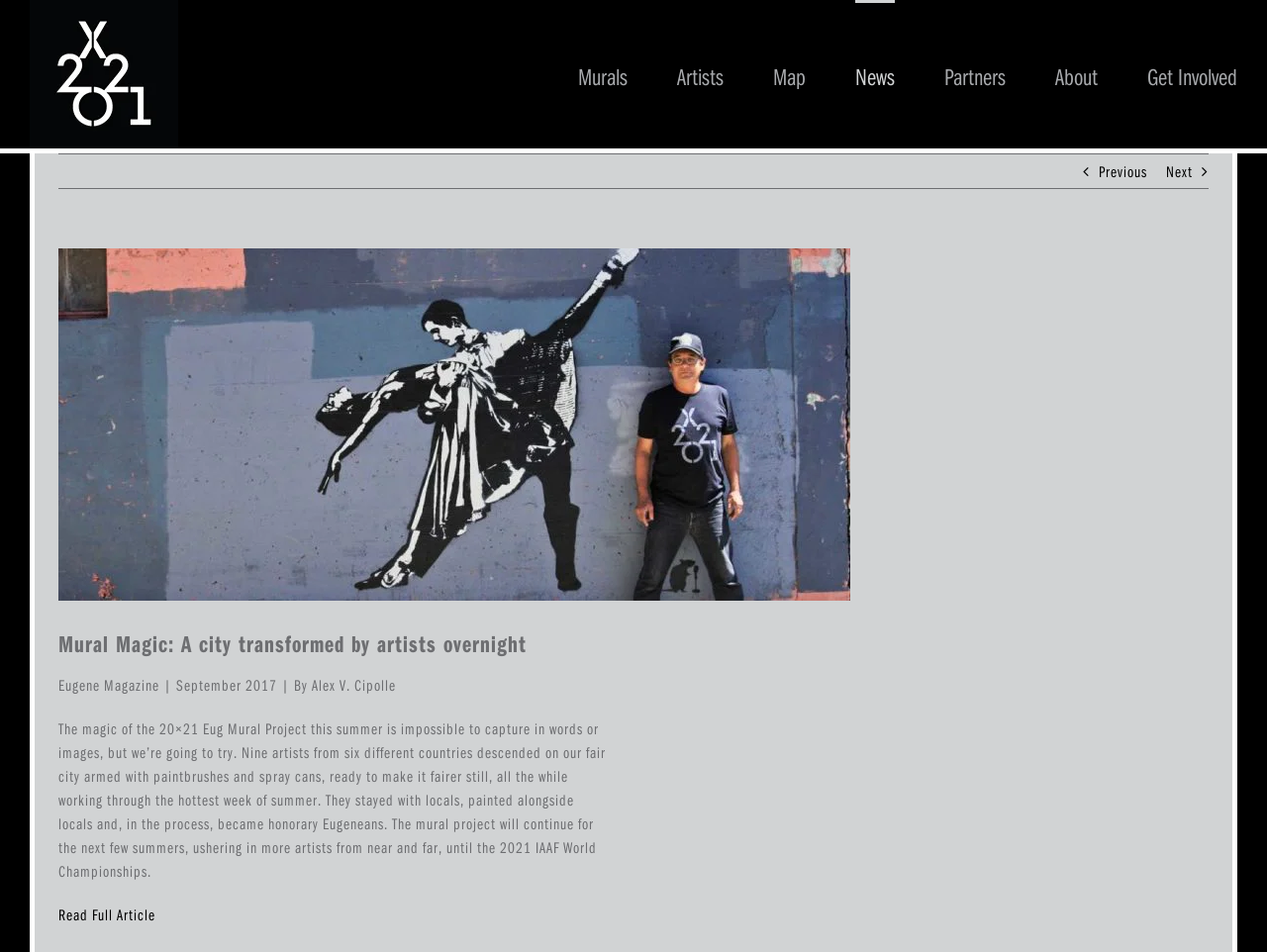How many artists participated in the 20x21 Eug Mural Project?
Please provide a comprehensive answer based on the details in the screenshot.

I read the article and found the sentence 'Nine artists from six different countries descended on our fair city...' which indicates that 9 artists participated in the project.